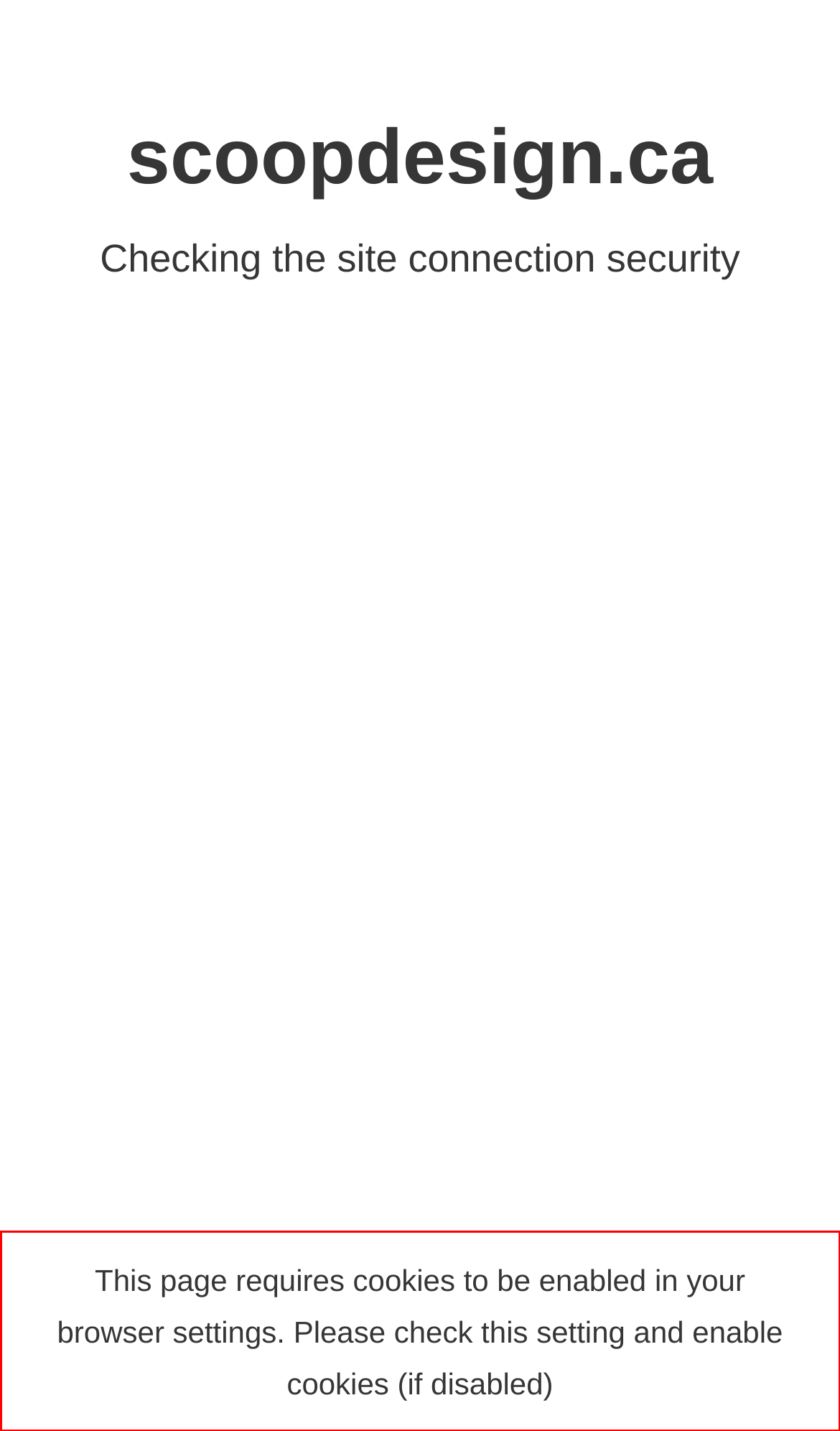Your task is to recognize and extract the text content from the UI element enclosed in the red bounding box on the webpage screenshot.

This page requires cookies to be enabled in your browser settings. Please check this setting and enable cookies (if disabled)